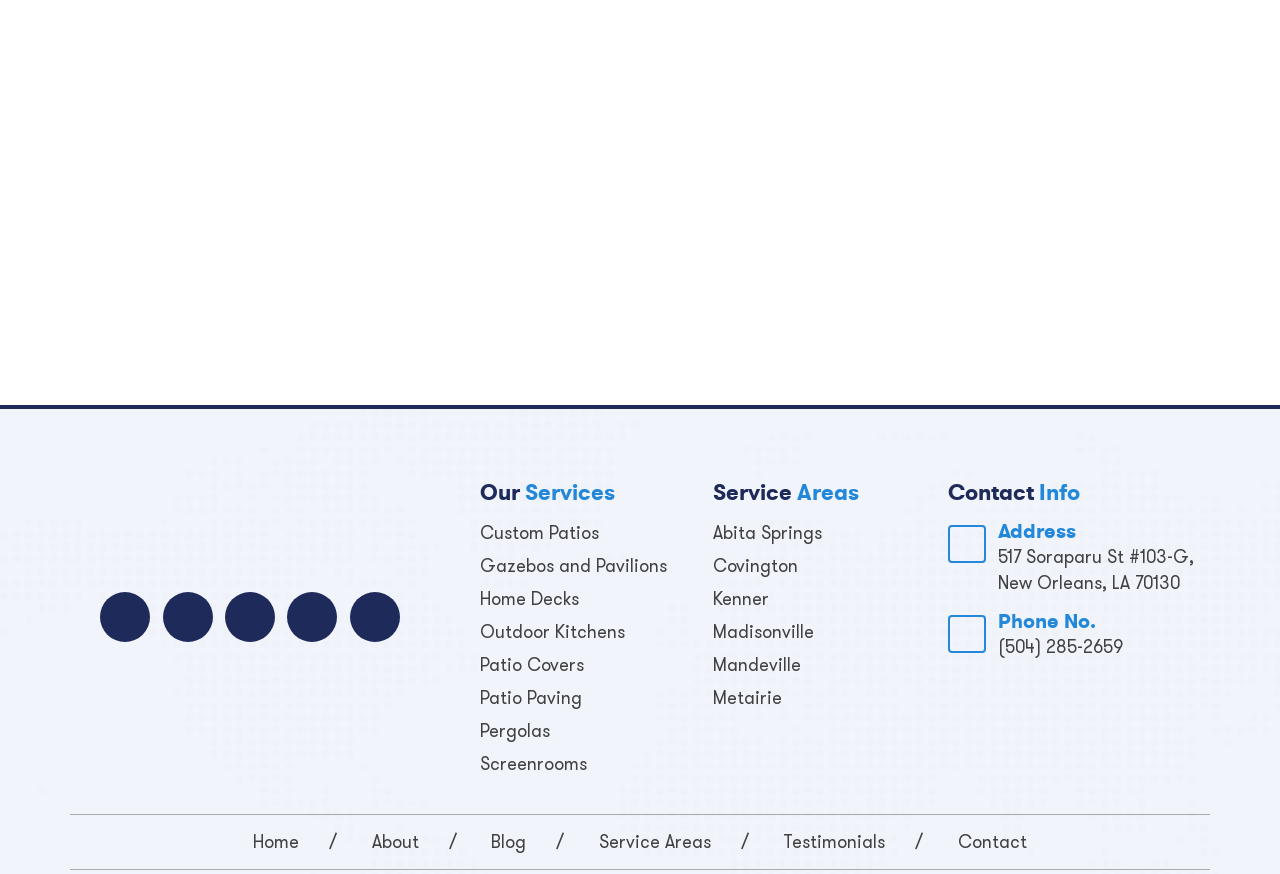Find the bounding box coordinates of the element to click in order to complete the given instruction: "Go to Abita Springs."

[0.557, 0.597, 0.642, 0.624]